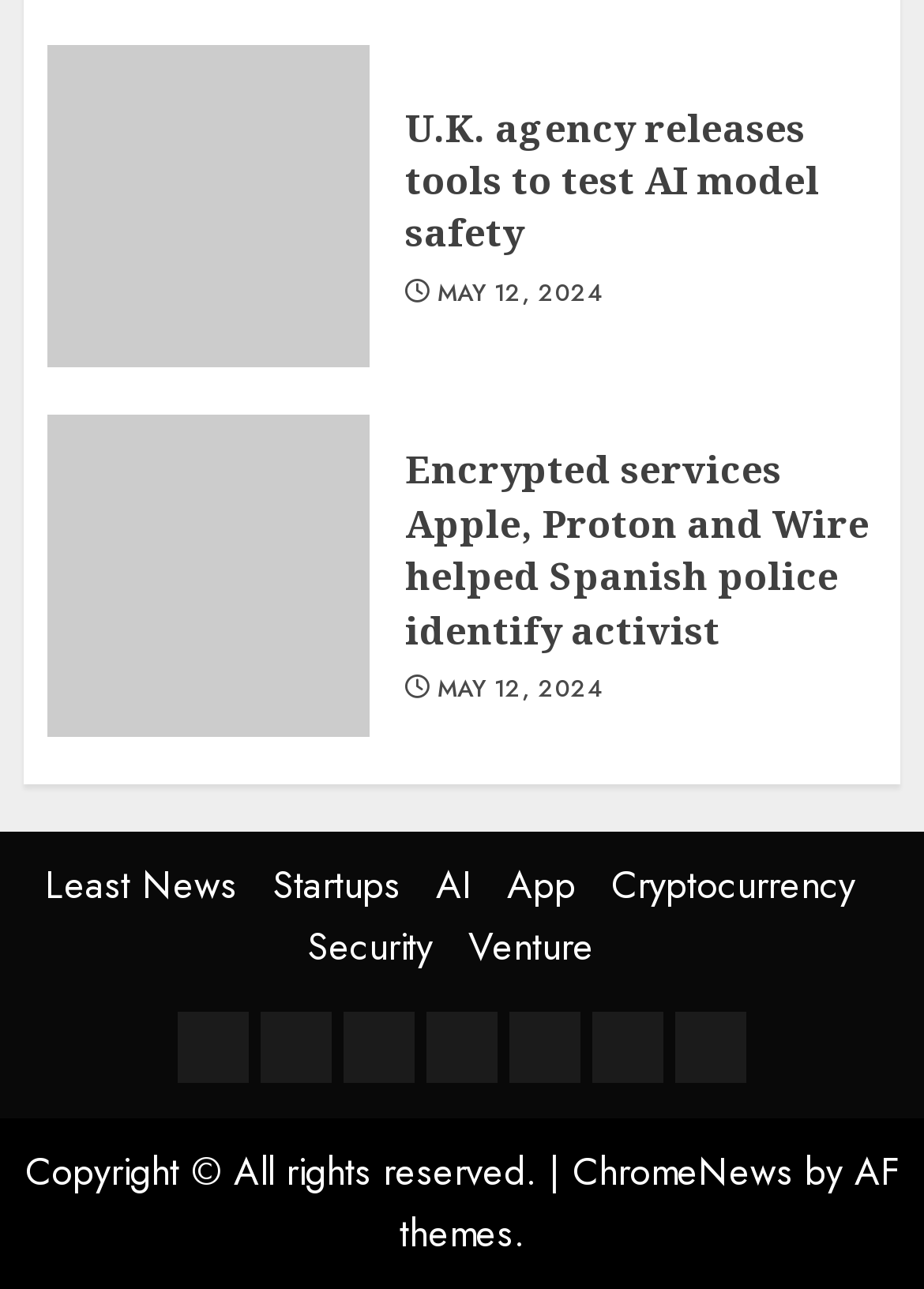From the webpage screenshot, identify the region described by Vocation Stories. Provide the bounding box coordinates as (top-left x, top-left y, bottom-right x, bottom-right y), with each value being a floating point number between 0 and 1.

None